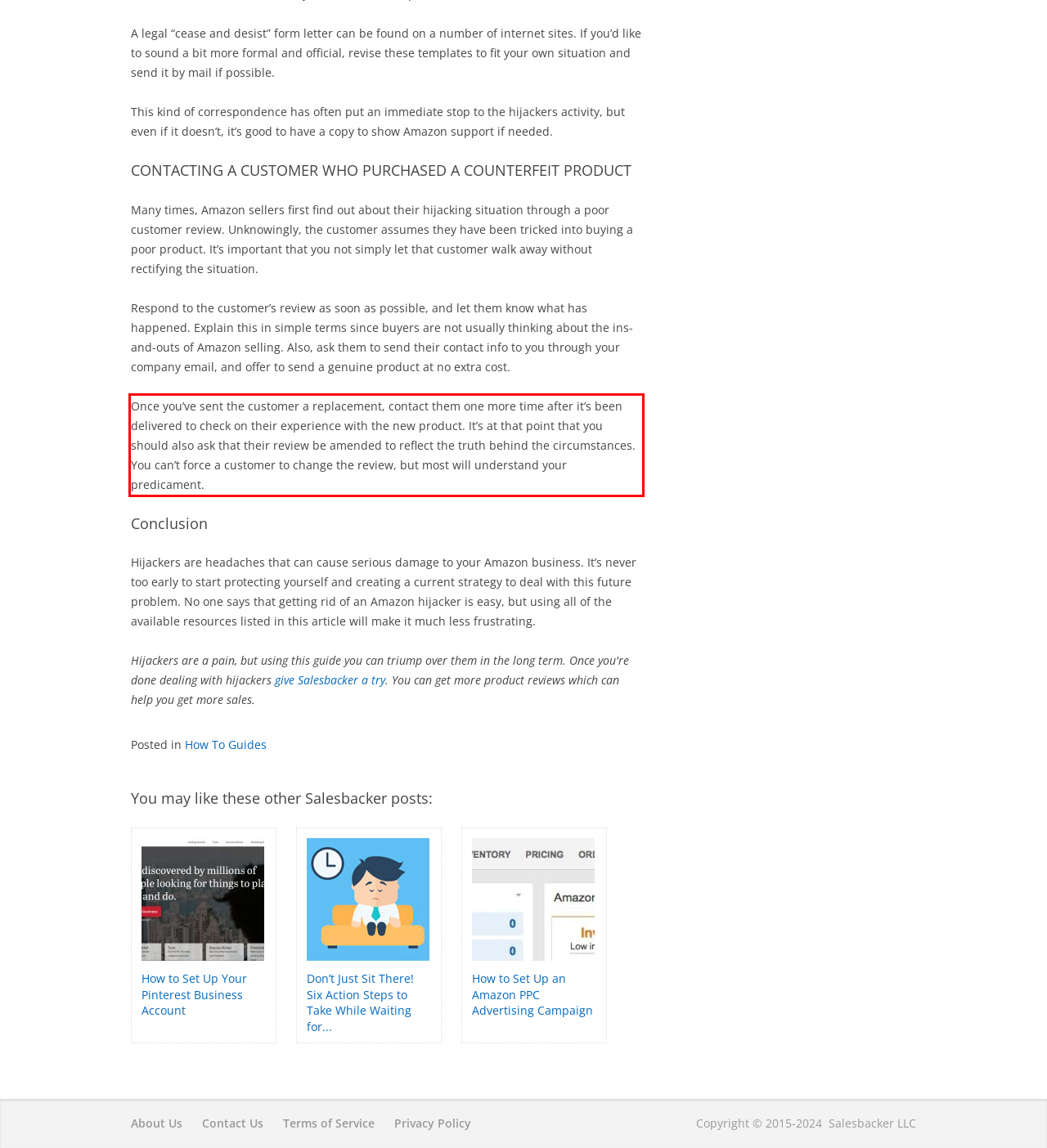Identify and extract the text within the red rectangle in the screenshot of the webpage.

Once you’ve sent the customer a replacement, contact them one more time after it’s been delivered to check on their experience with the new product. It’s at that point that you should also ask that their review be amended to reflect the truth behind the circumstances. You can’t force a customer to change the review, but most will understand your predicament.